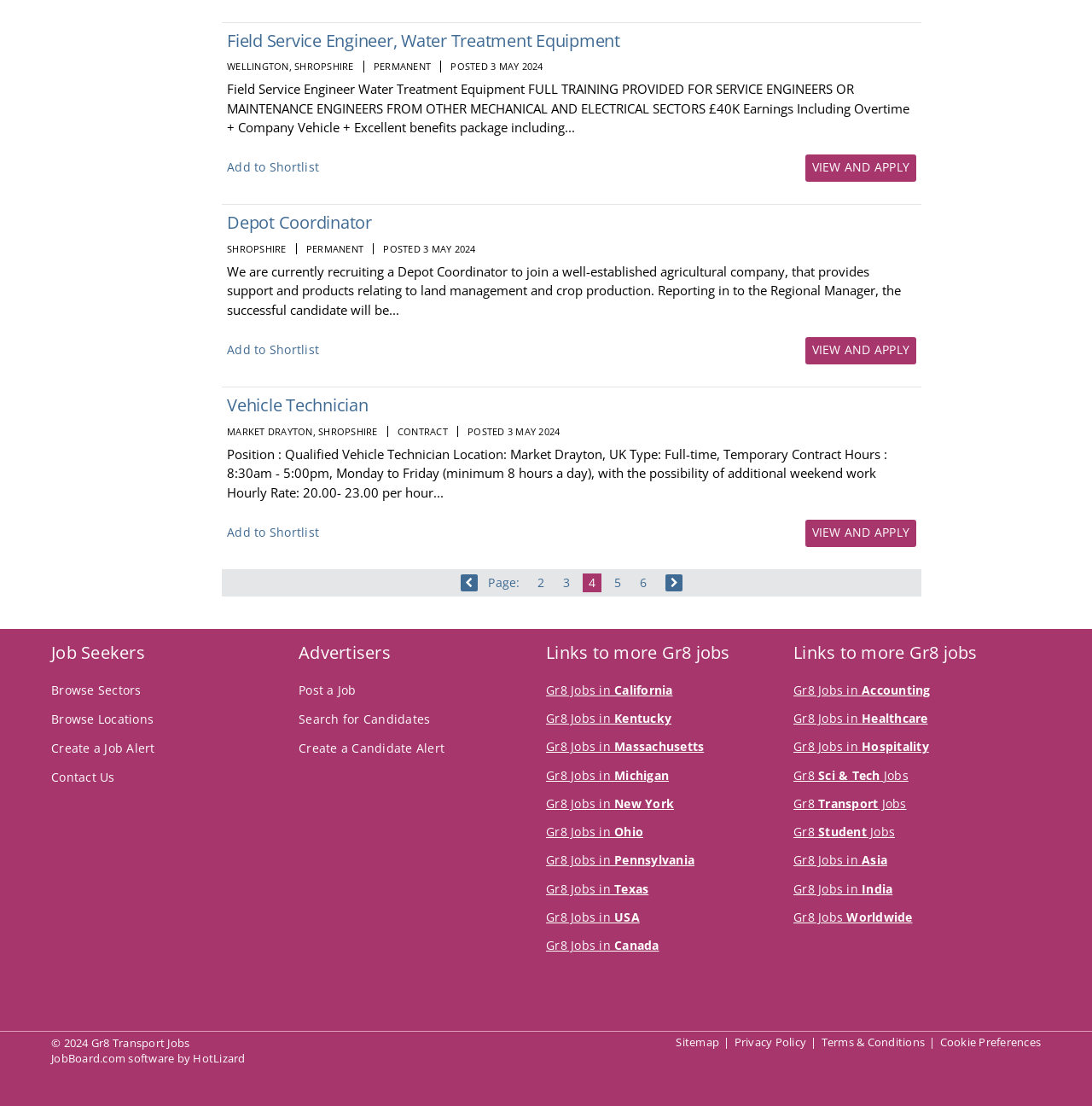Can you specify the bounding box coordinates of the area that needs to be clicked to fulfill the following instruction: "Go to page 2"?

[0.487, 0.519, 0.504, 0.536]